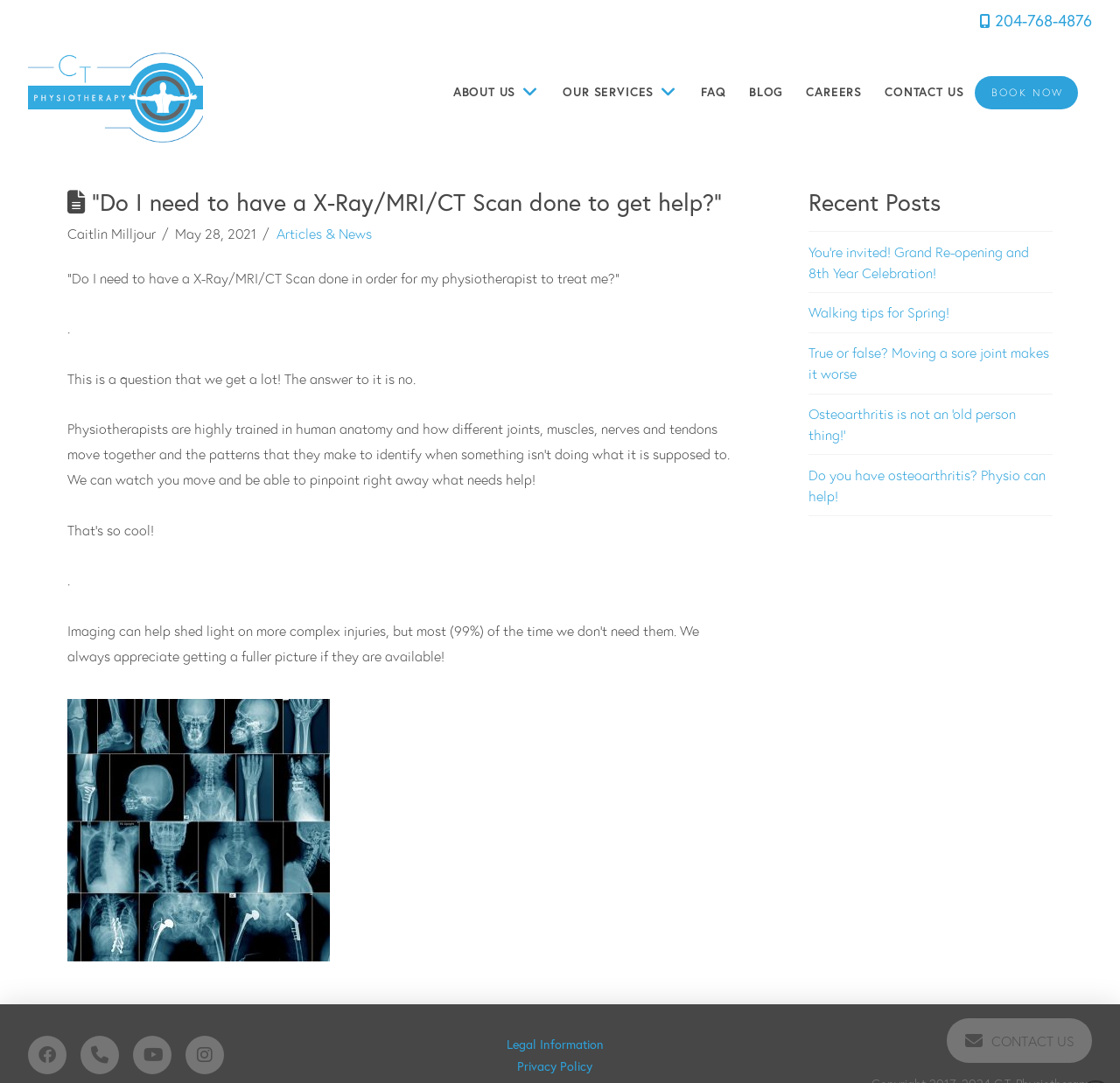Please find the bounding box coordinates of the clickable region needed to complete the following instruction: "Visit the 'FAQ' page". The bounding box coordinates must consist of four float numbers between 0 and 1, i.e., [left, top, right, bottom].

[0.616, 0.066, 0.658, 0.106]